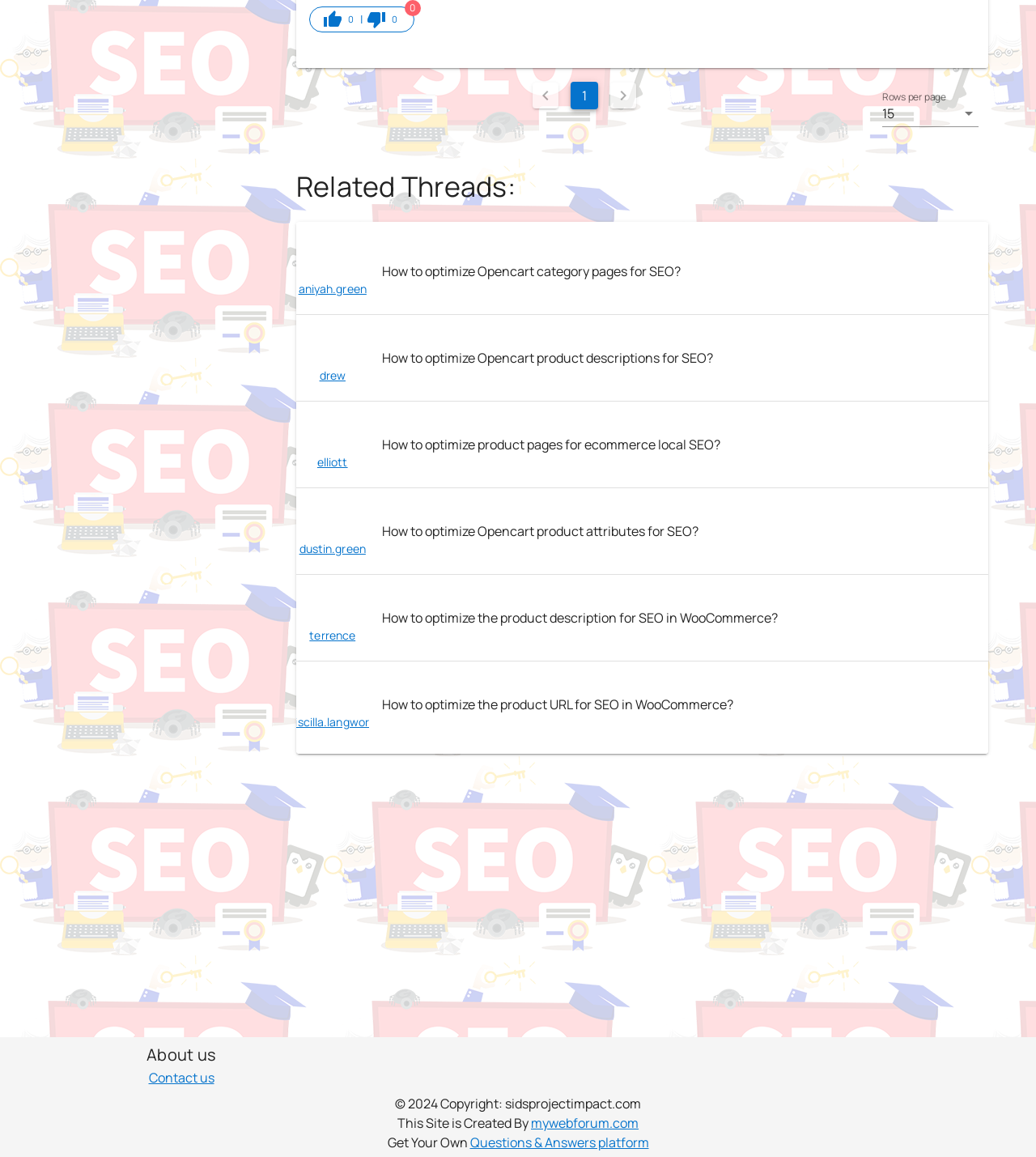Refer to the image and provide an in-depth answer to the question:
What is the copyright year mentioned at the bottom of the page?

The copyright year can be determined by looking at the static text at the bottom of the page, which says '© 2024 Copyright: sidsprojectimpact.com'.